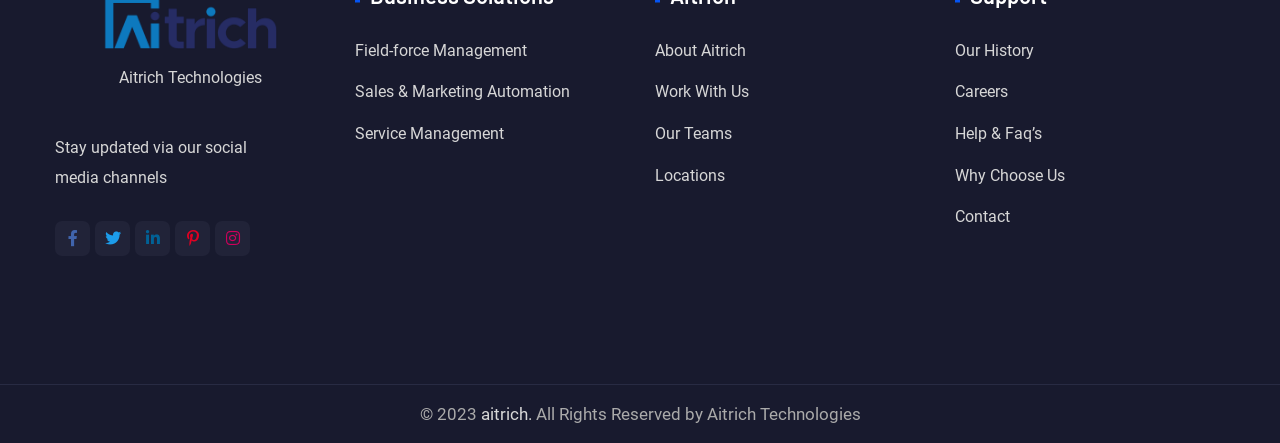Extract the bounding box coordinates for the UI element described as: "reach out to me".

None